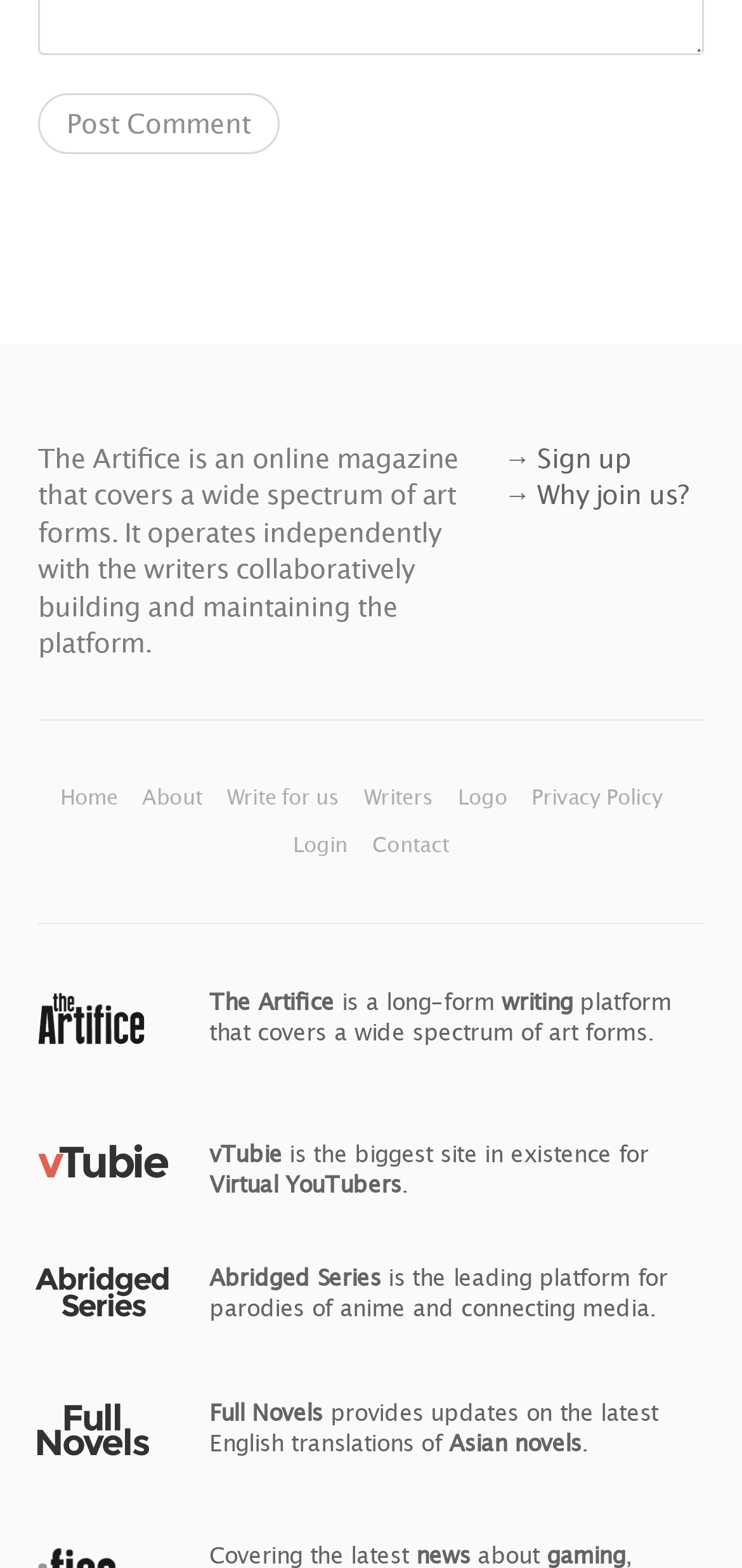What is the purpose of the platform?
Provide an in-depth answer to the question, covering all aspects.

The purpose of the platform can be inferred from the text in the LayoutTableCell element, which states that 'The Artifice is an online magazine that covers a wide spectrum of art forms'. This suggests that the platform is dedicated to exploring and showcasing various forms of art.